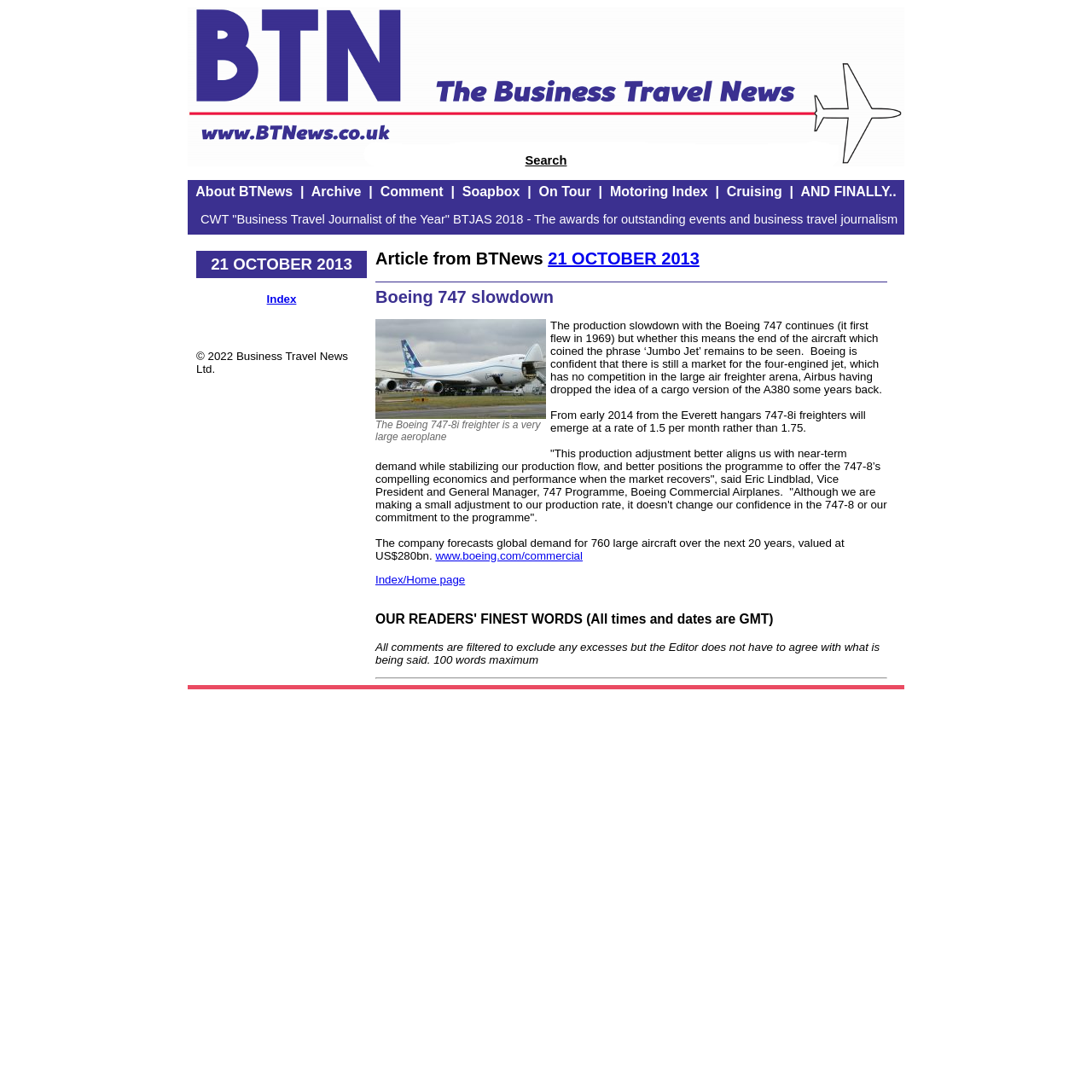What is the maximum number of words allowed for comments?
Give a one-word or short phrase answer based on the image.

100 words